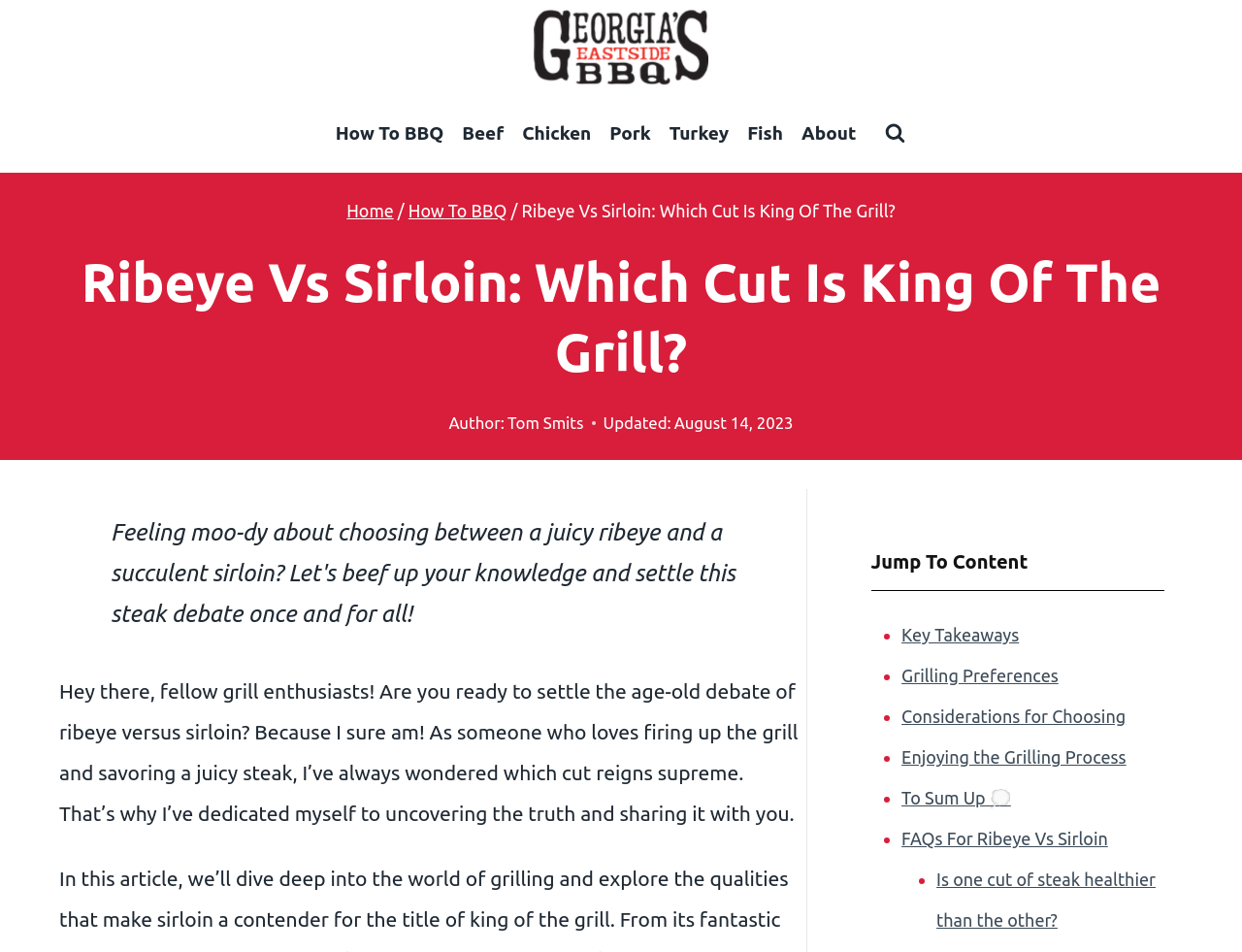Write an exhaustive caption that covers the webpage's main aspects.

This webpage is about comparing ribeye and sirloin steaks, with a focus on grilling. At the top, there is a logo of "Georgia's Eastside BBQ" and a link to their website. Below that, there is a primary navigation menu with links to various sections of the website, including "How To BBQ", "Beef", "Chicken", "Pork", "Turkey", "Fish", and "About". 

To the right of the navigation menu, there is a search button. Above the main content, there is a breadcrumbs navigation menu showing the current page's location in the website's hierarchy. The main heading of the page is "Ribeye Vs Sirloin: Which Cut Is King Of The Grill?".

Below the heading, there is information about the author, Tom Smits, and the date the article was updated, August 14, 2023. The main content of the page starts with a brief introduction to the topic, followed by a table of contents with links to different sections of the article, including "Key Takeaways", "Grilling Preferences", "Considerations for Choosing", "Enjoying the Grilling Process", "To Sum Up", and "FAQs For Ribeye Vs Sirloin". 

Throughout the page, there are several links and buttons, but no images other than the logo at the top. The overall layout is organized, with clear headings and concise text.